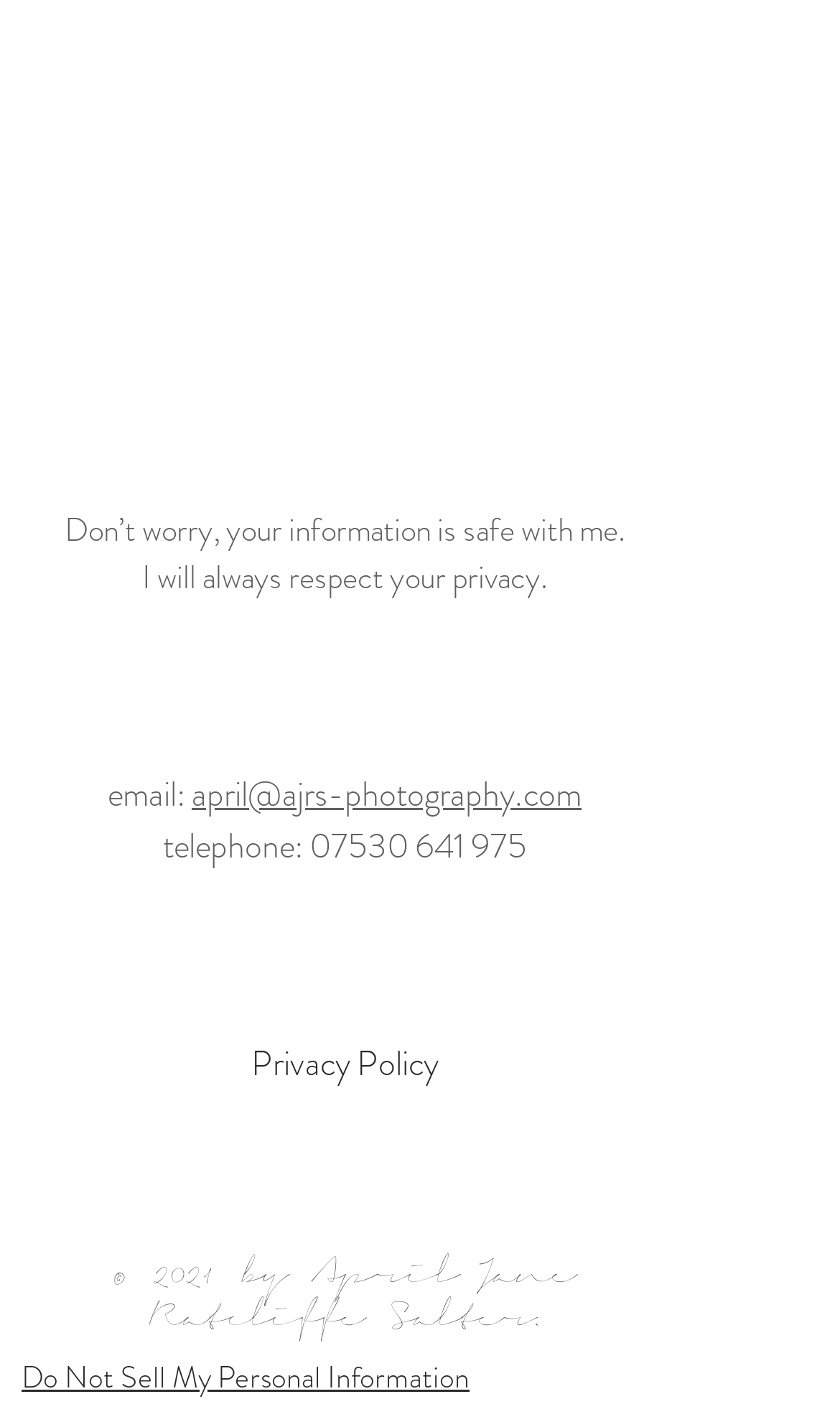Give a one-word or short phrase answer to the question: 
What is the purpose of the 'Do Not Sell My Personal Information' button?

To opt out of personal information sale